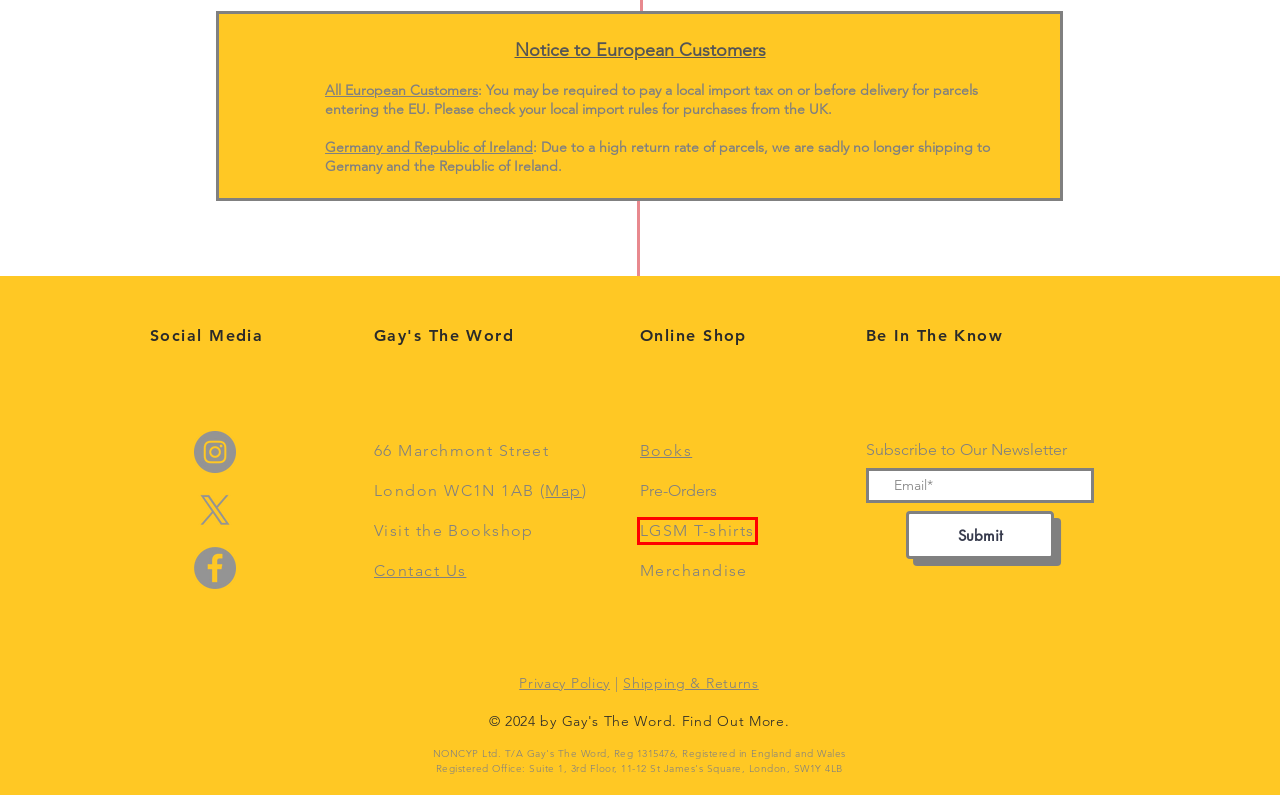Review the webpage screenshot provided, noting the red bounding box around a UI element. Choose the description that best matches the new webpage after clicking the element within the bounding box. The following are the options:
A. Gay's The Word | The UK's Oldest LGBT+ Bookshop | London, England
B. Community | Gay's The Word
C. Pre Order Books | Gay's The Word
D. Gift Vouchers & Merch | Gay's The Word
E. Privacy Policy | Gay's The Word
F. Shipping & Returns | Gay's The Word
G. LGSM T-shirt | Gay's The Word
H. About | Gay's The Word

G